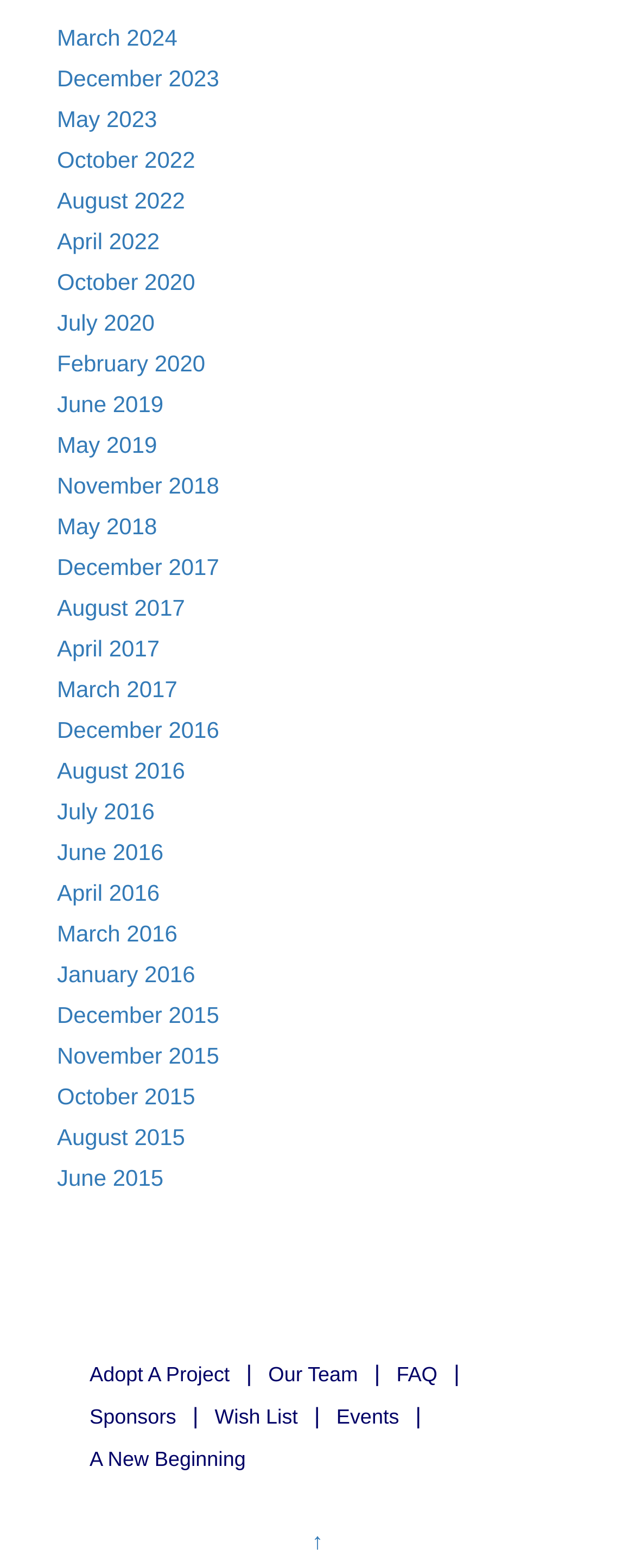Locate the bounding box coordinates of the clickable region necessary to complete the following instruction: "Go to FAQ". Provide the coordinates in the format of four float numbers between 0 and 1, i.e., [left, top, right, bottom].

[0.624, 0.87, 0.689, 0.884]